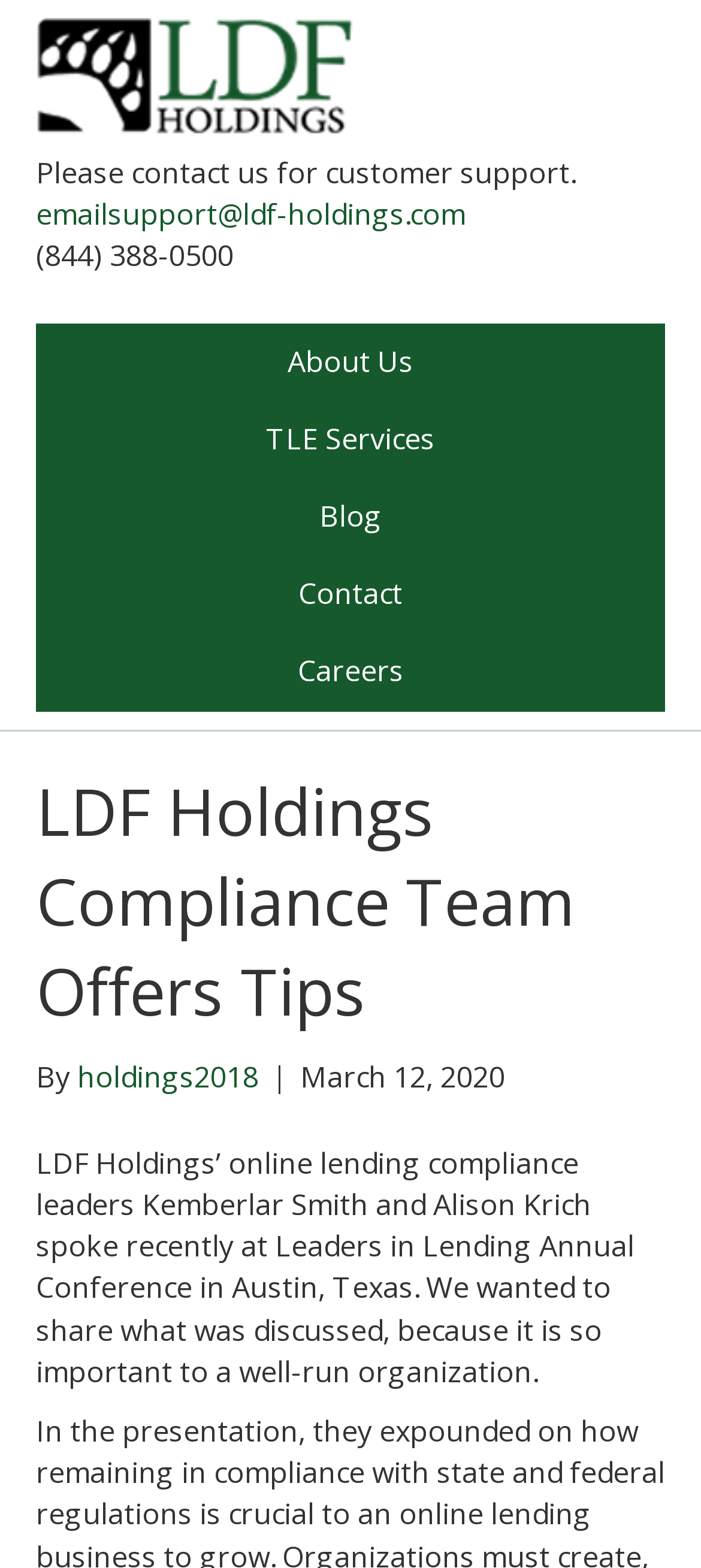Extract the bounding box coordinates of the UI element described by: "Careers". The coordinates should include four float numbers ranging from 0 to 1, e.g., [left, top, right, bottom].

[0.051, 0.404, 0.949, 0.453]